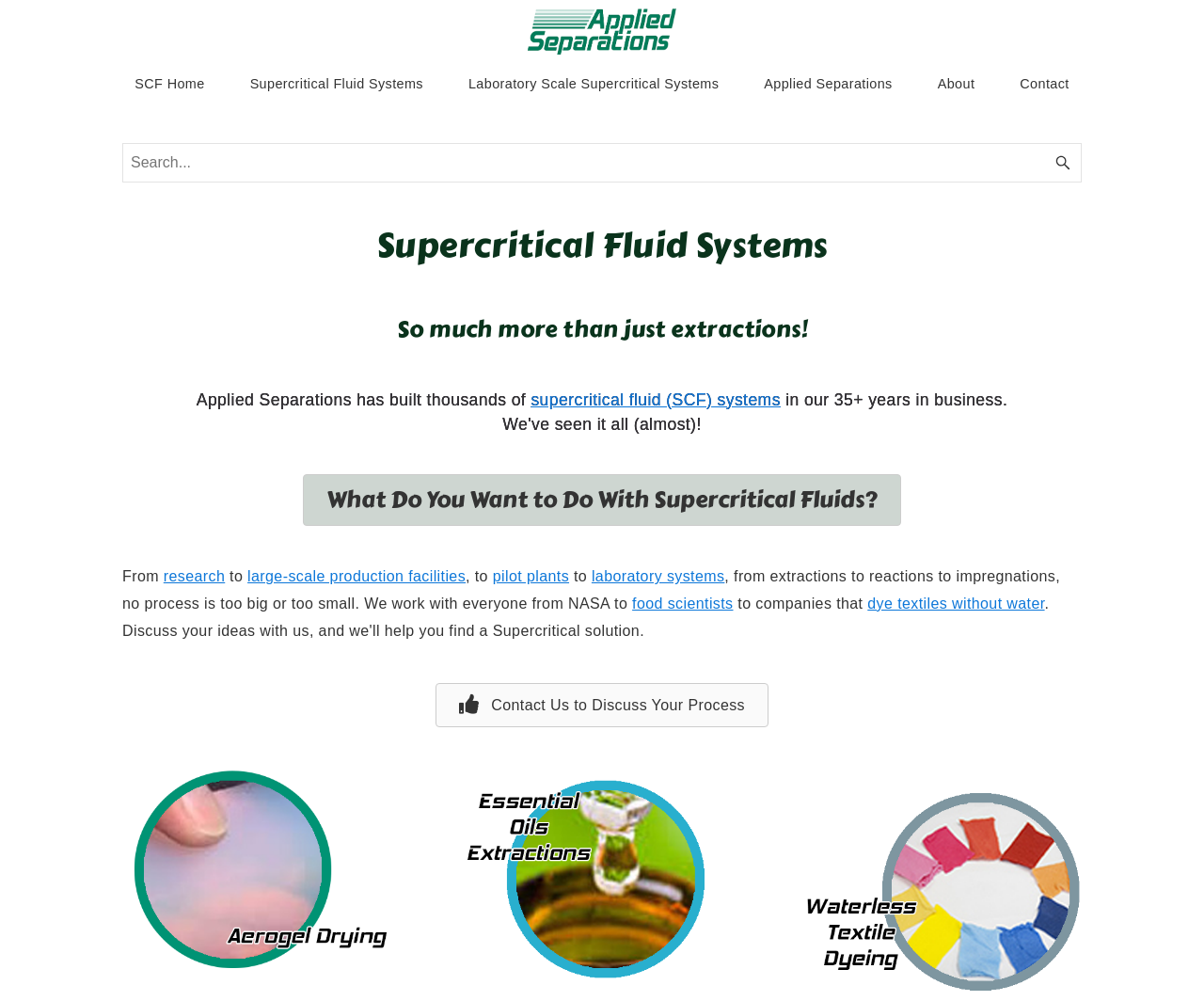Please identify the bounding box coordinates of the element on the webpage that should be clicked to follow this instruction: "Discover waterless textile dyeing". The bounding box coordinates should be given as four float numbers between 0 and 1, formatted as [left, top, right, bottom].

[0.654, 0.979, 0.898, 0.995]